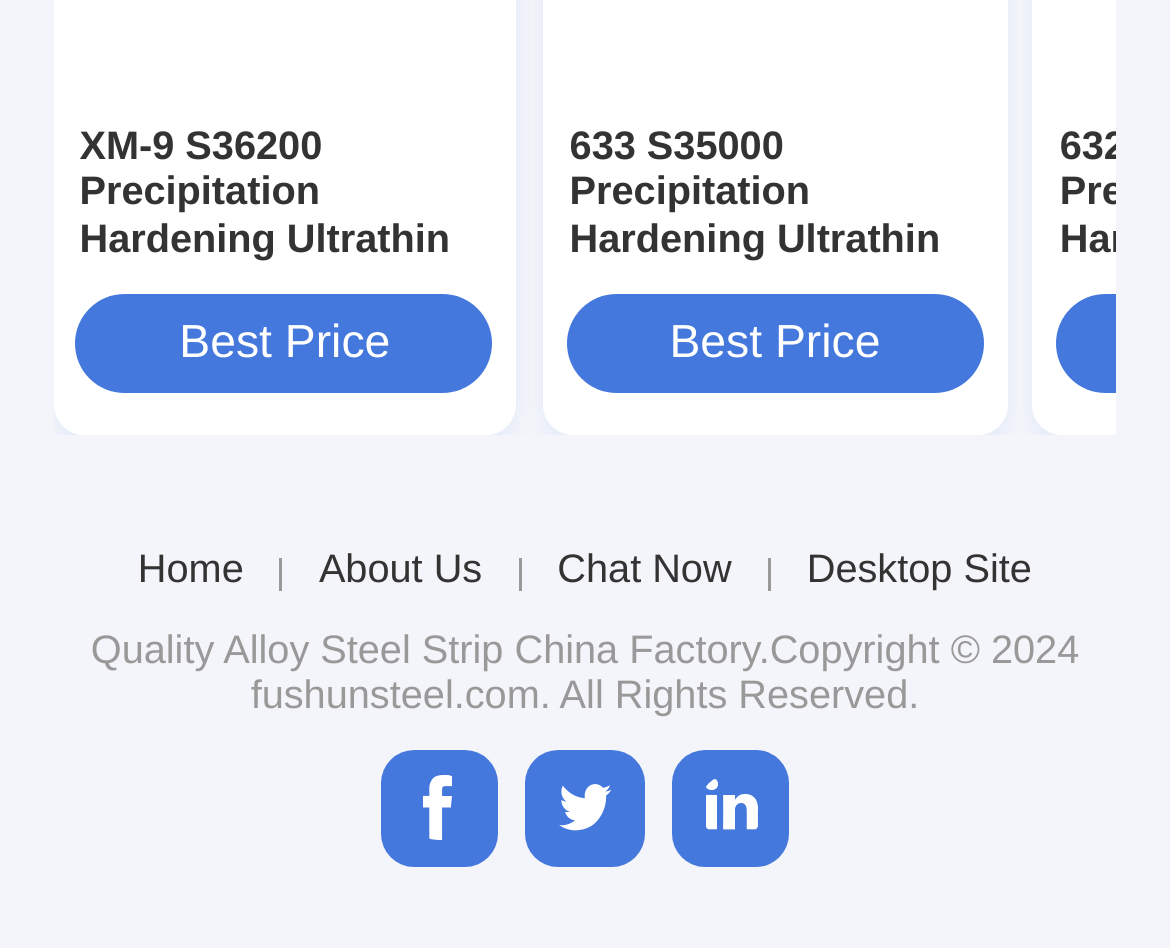Find the bounding box coordinates of the area to click in order to follow the instruction: "Get the best price".

[0.065, 0.311, 0.422, 0.415]